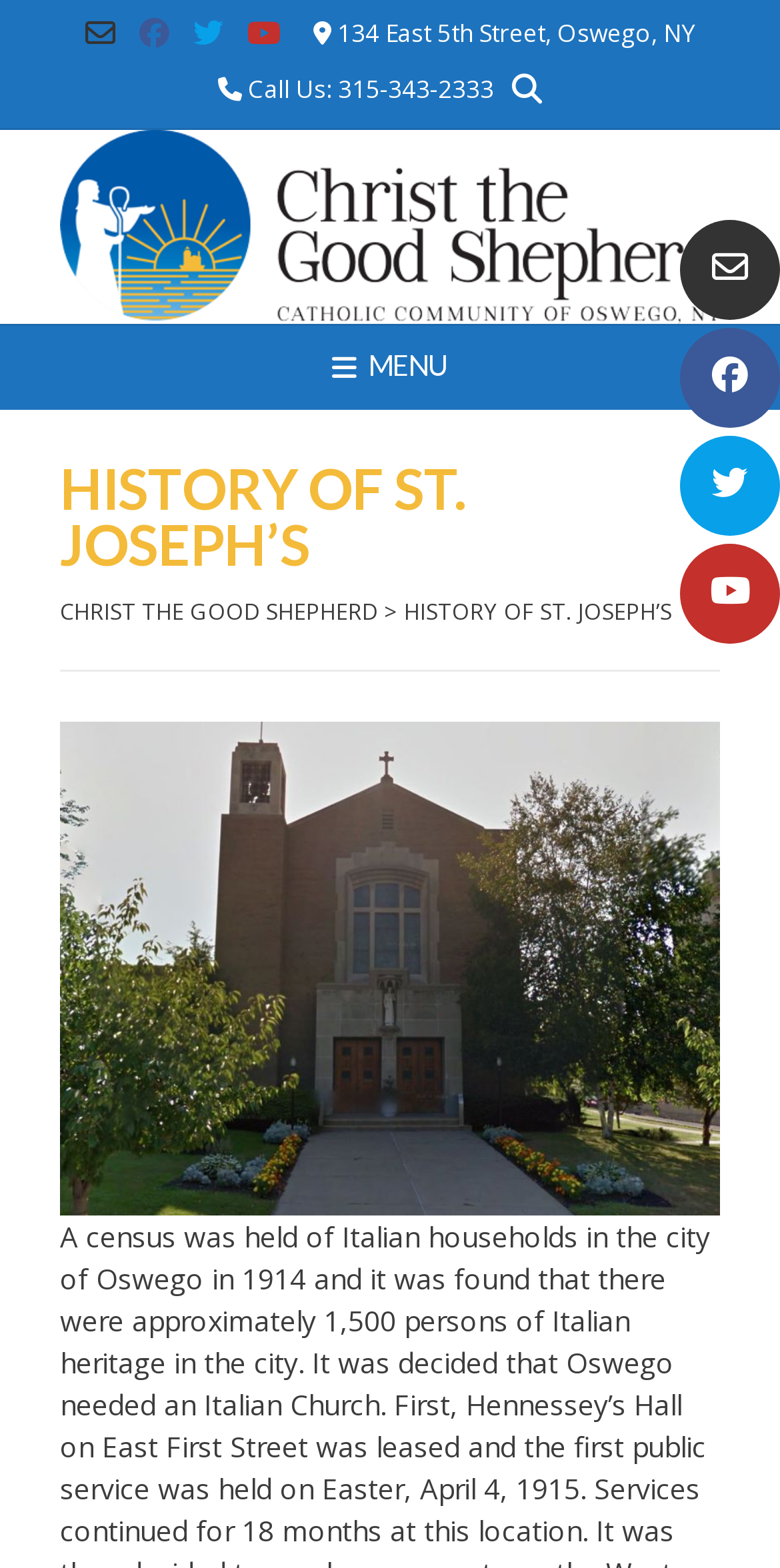Determine the bounding box of the UI component based on this description: "menu". The bounding box coordinates should be four float values between 0 and 1, i.e., [left, top, right, bottom].

[0.0, 0.208, 1.0, 0.262]